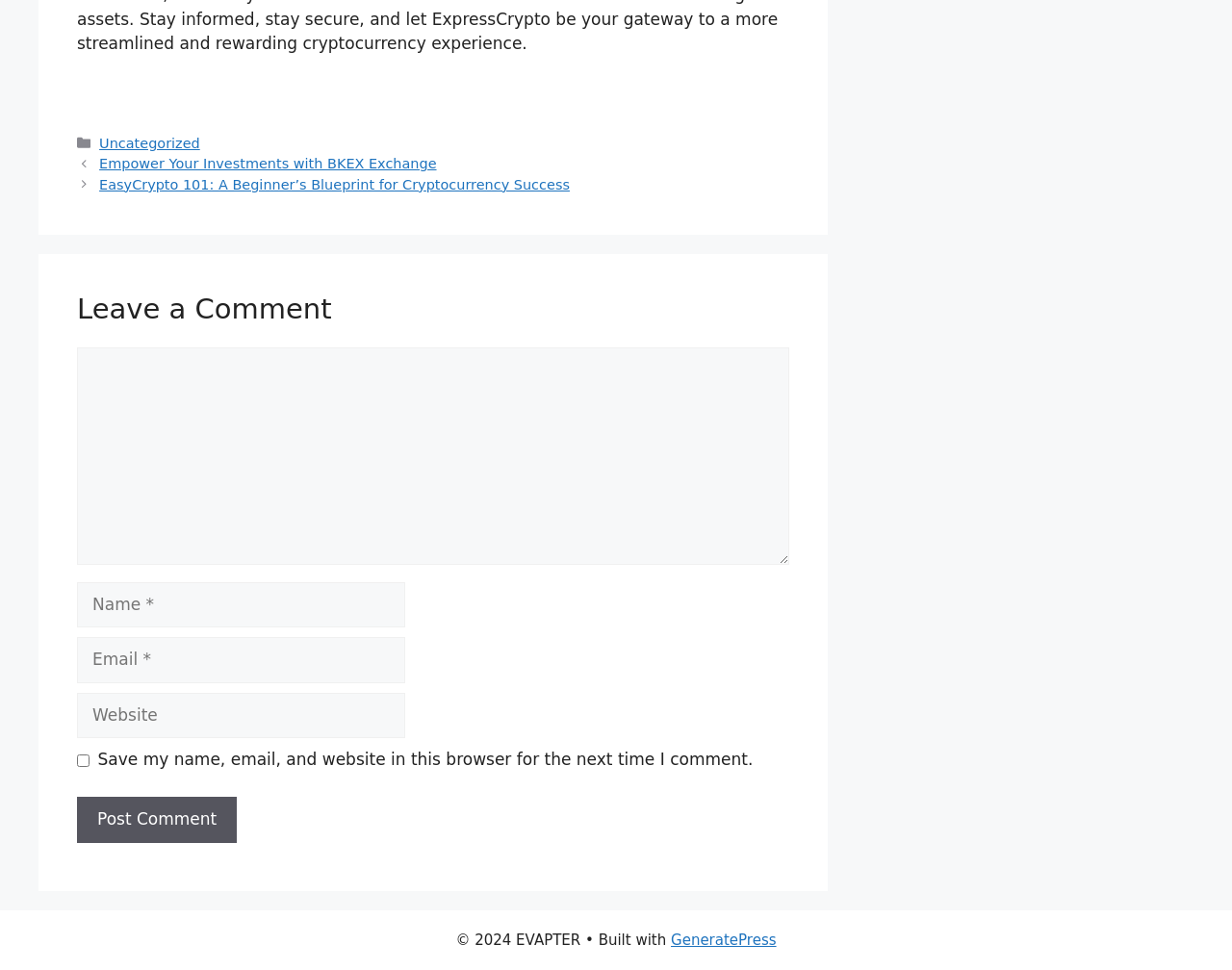What is the label above the first textbox in the comment section?
Please use the image to provide a one-word or short phrase answer.

Comment